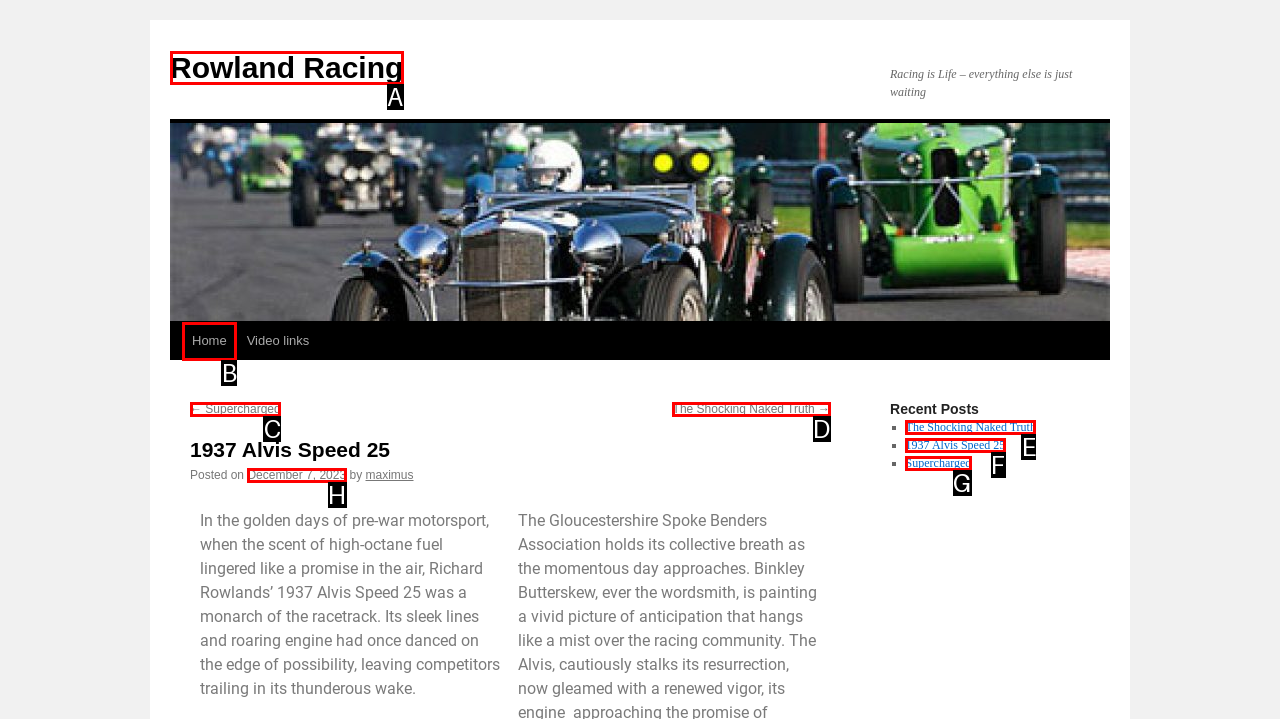Choose the option that aligns with the description: The Shocking Naked Truth →
Respond with the letter of the chosen option directly.

D